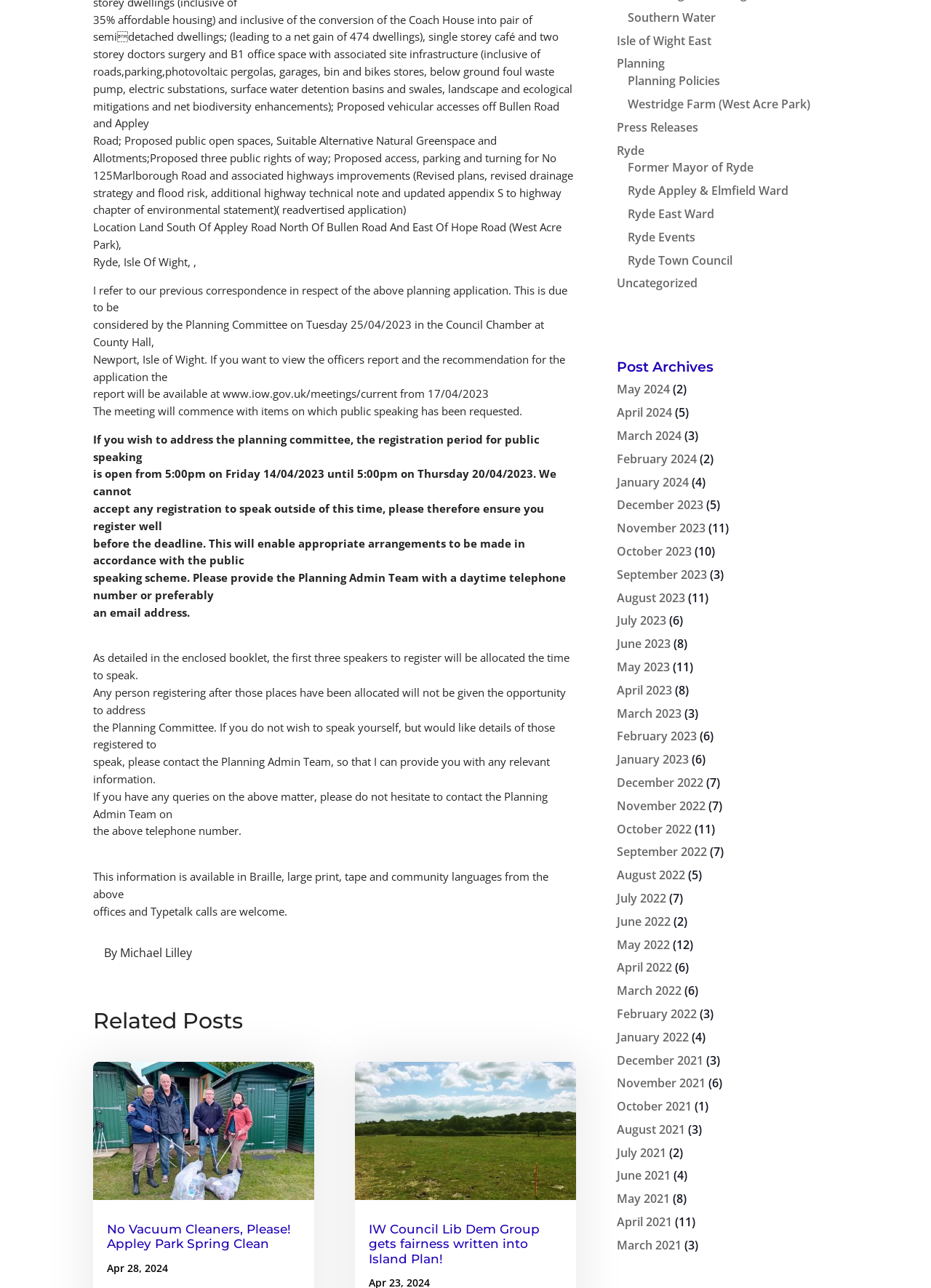Identify and provide the bounding box for the element described by: "Invoking guix copy".

None